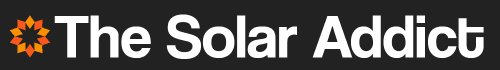Provide your answer in one word or a succinct phrase for the question: 
What is the color of the background?

Dark